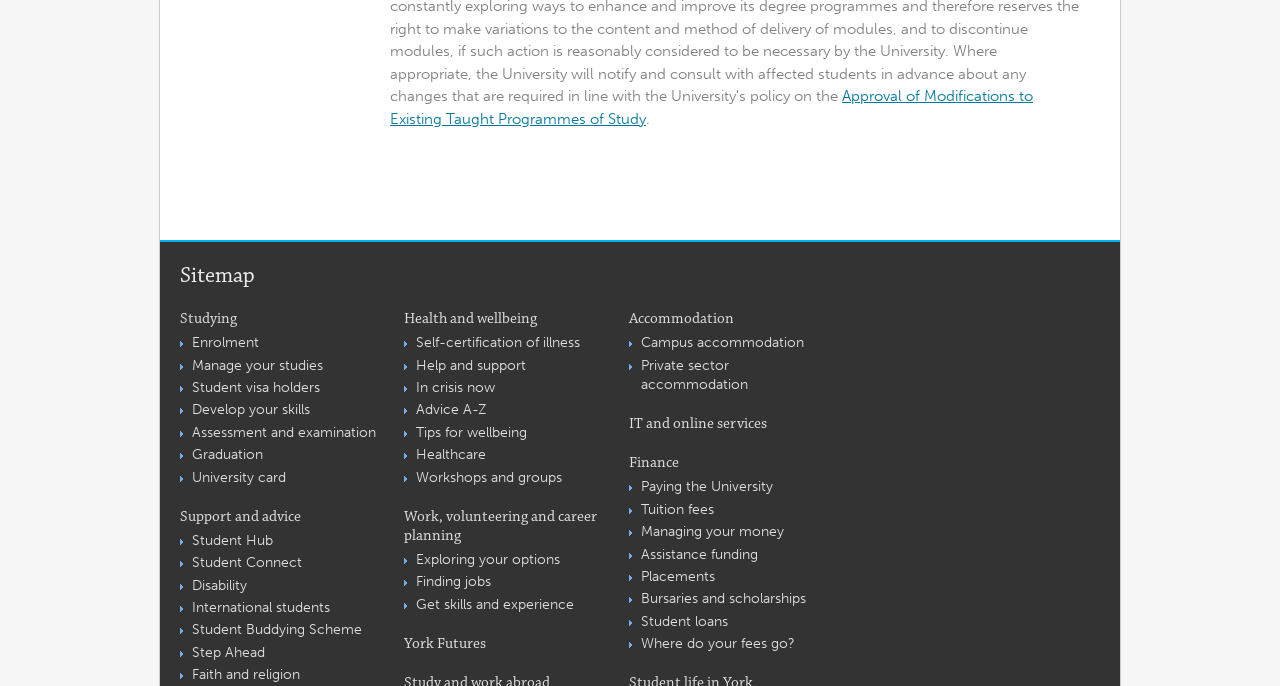Provide a brief response in the form of a single word or phrase:
What is the last link under 'Finance'?

Where do your fees go?